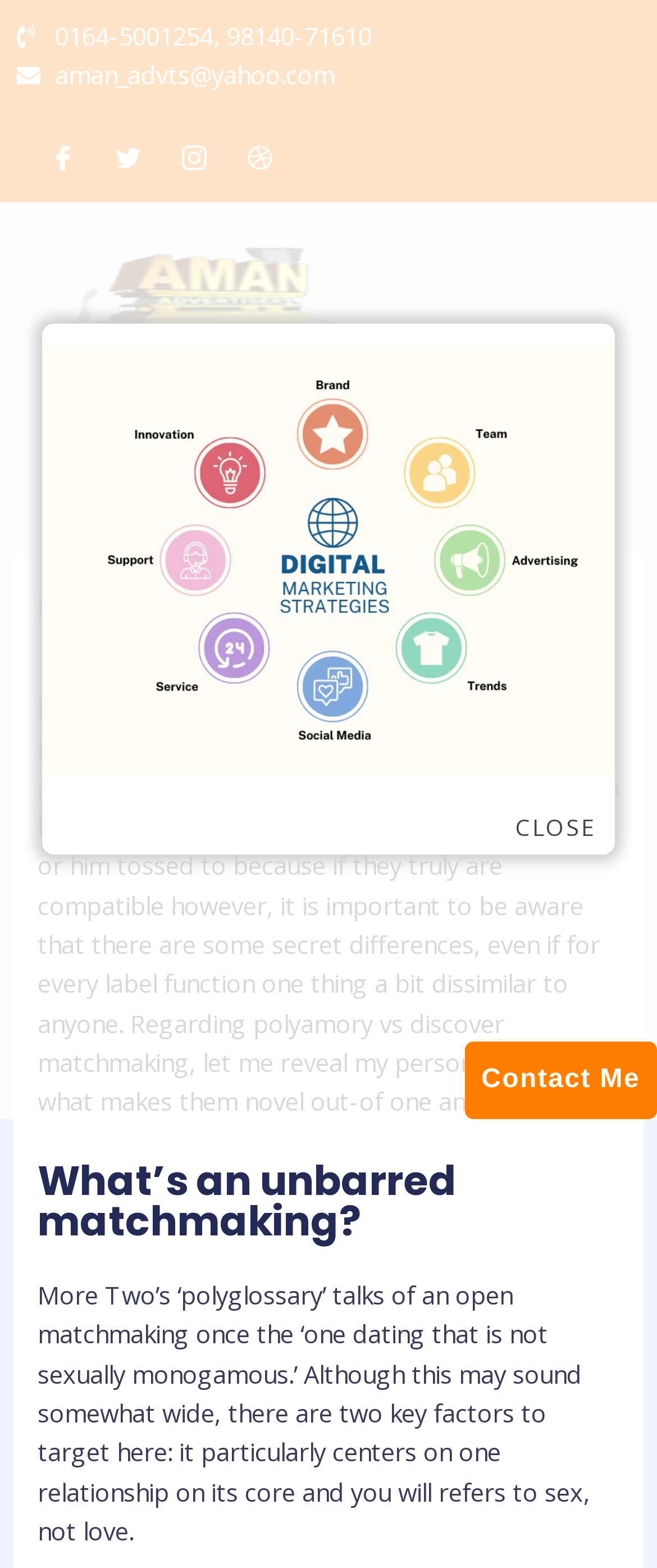How many links are in the navigation header?
Provide a short answer using one word or a brief phrase based on the image.

4